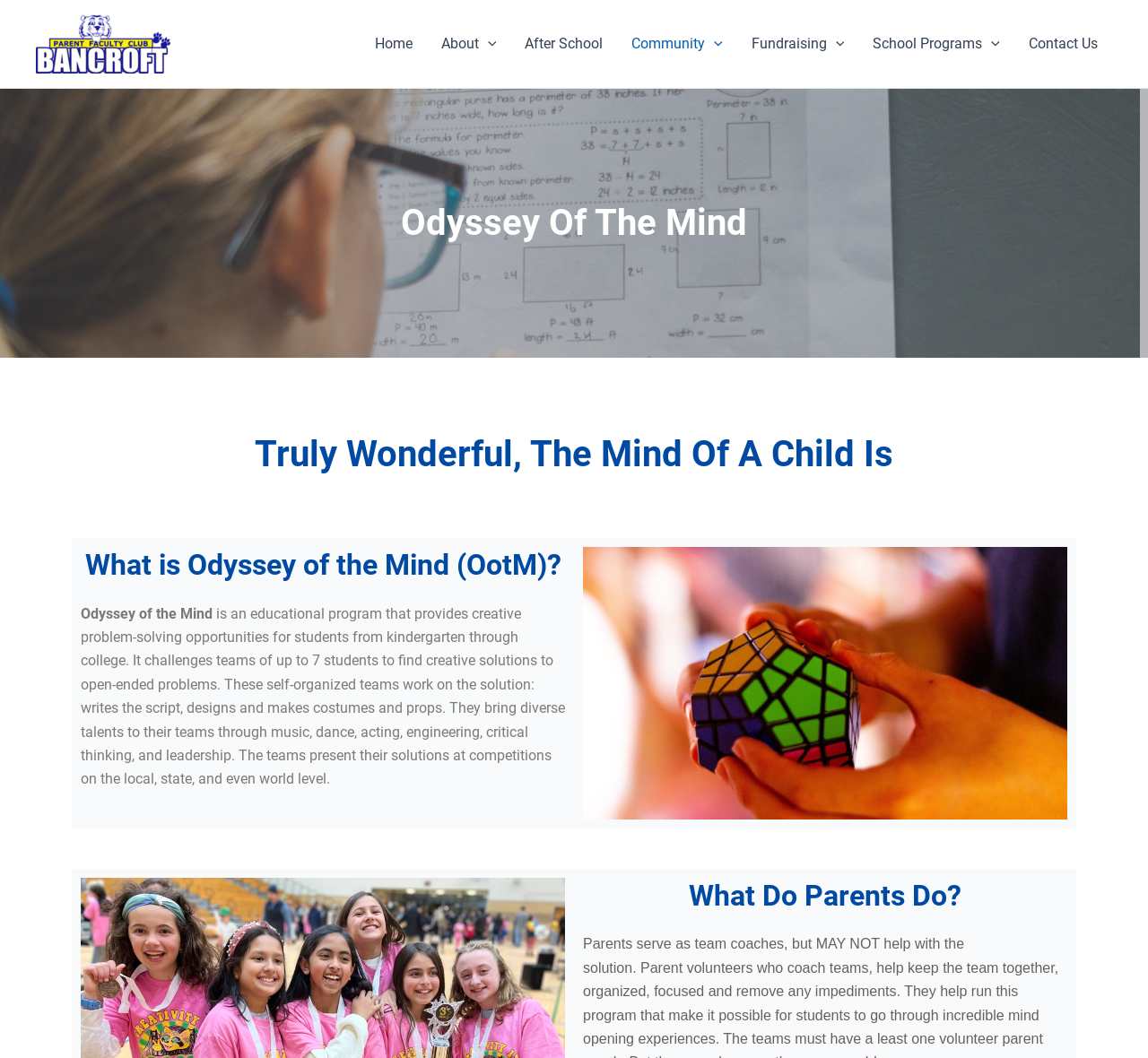Could you locate the bounding box coordinates for the section that should be clicked to accomplish this task: "Contact Us".

[0.884, 0.02, 0.969, 0.063]